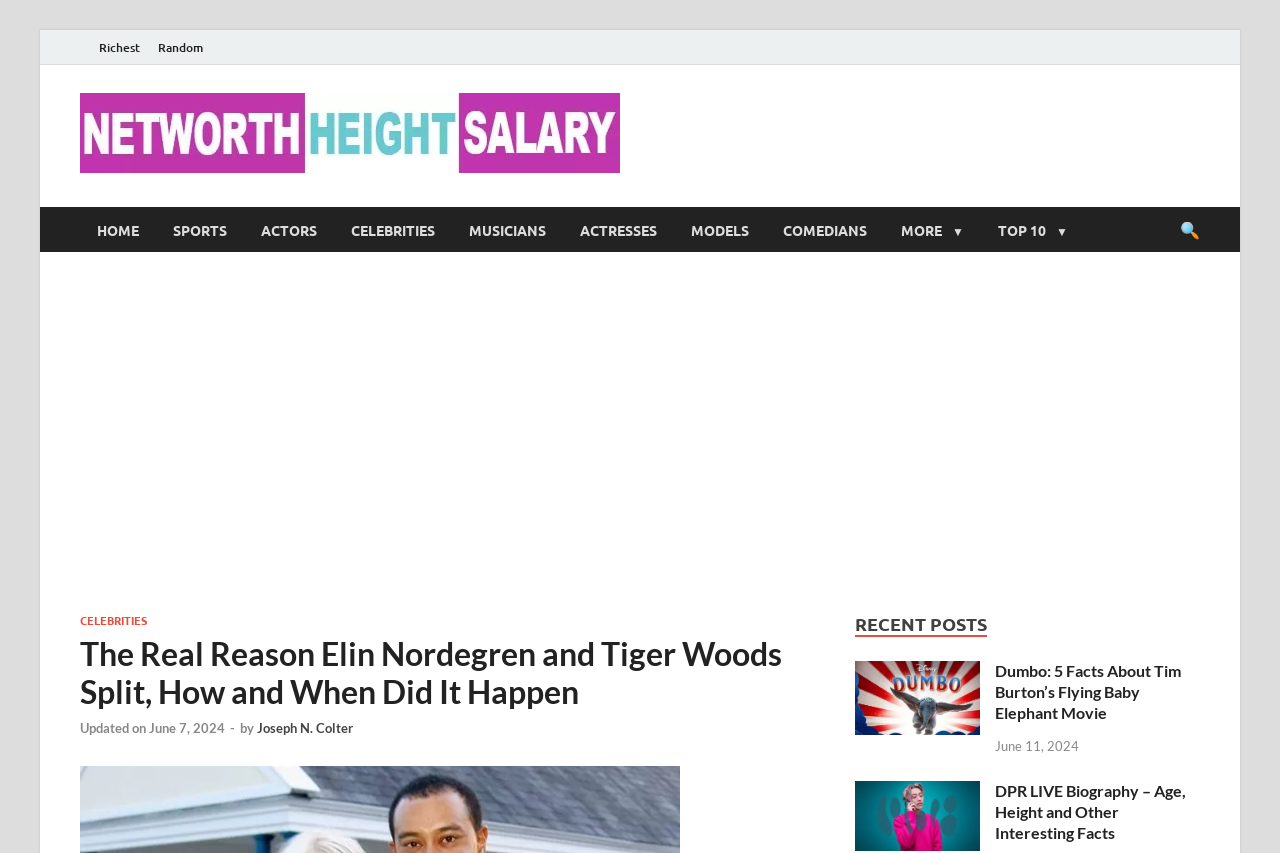What is the name of the celebrity couple mentioned in the article?
Give a detailed and exhaustive answer to the question.

The article's title 'The Real Reason Elin Nordegren and Tiger Woods Split, How and When Did It Happen' indicates that the celebrity couple mentioned is Elin Nordegren and Tiger Woods.